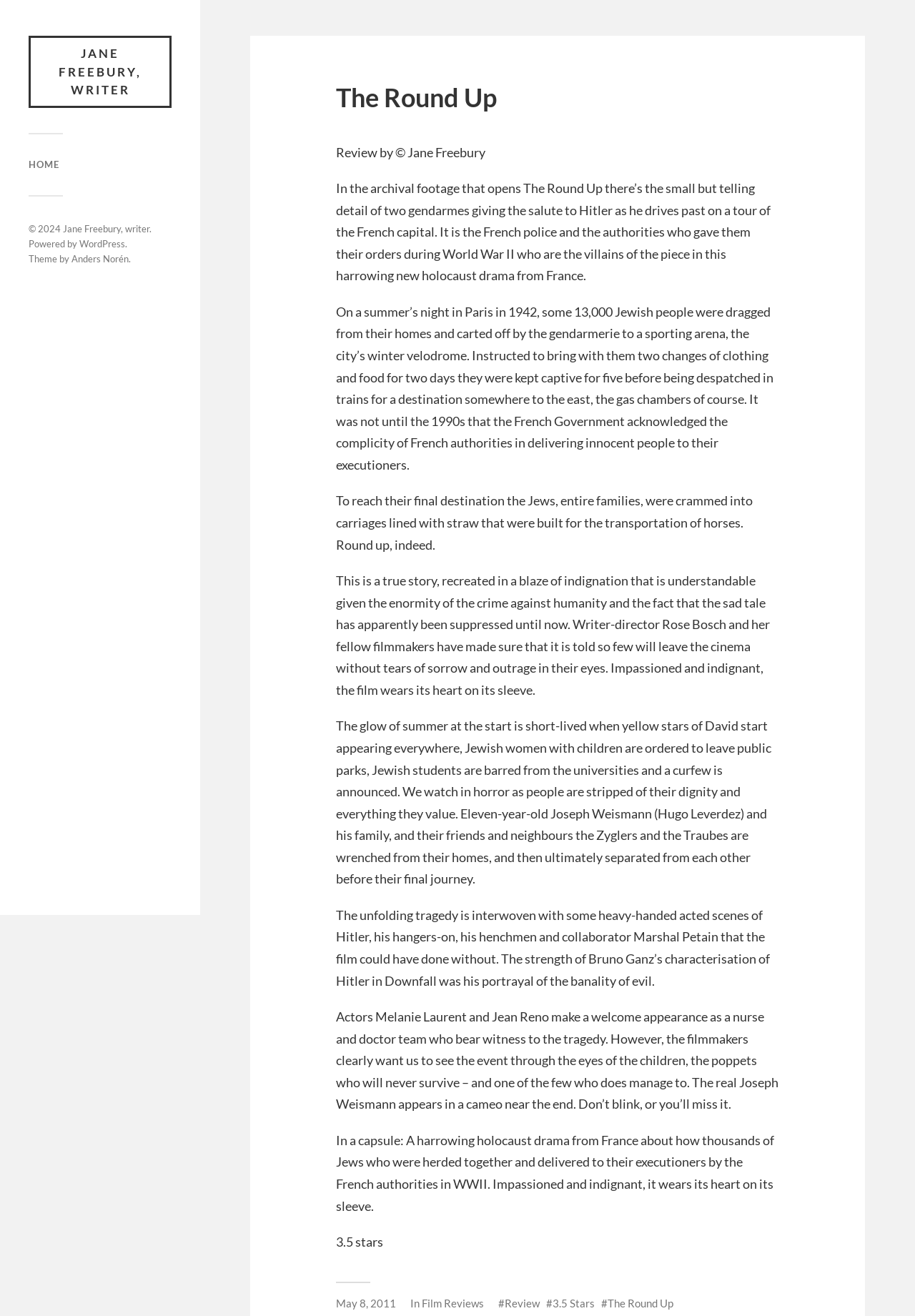Please answer the following question using a single word or phrase: 
What is the name of the movie being reviewed?

The Round Up